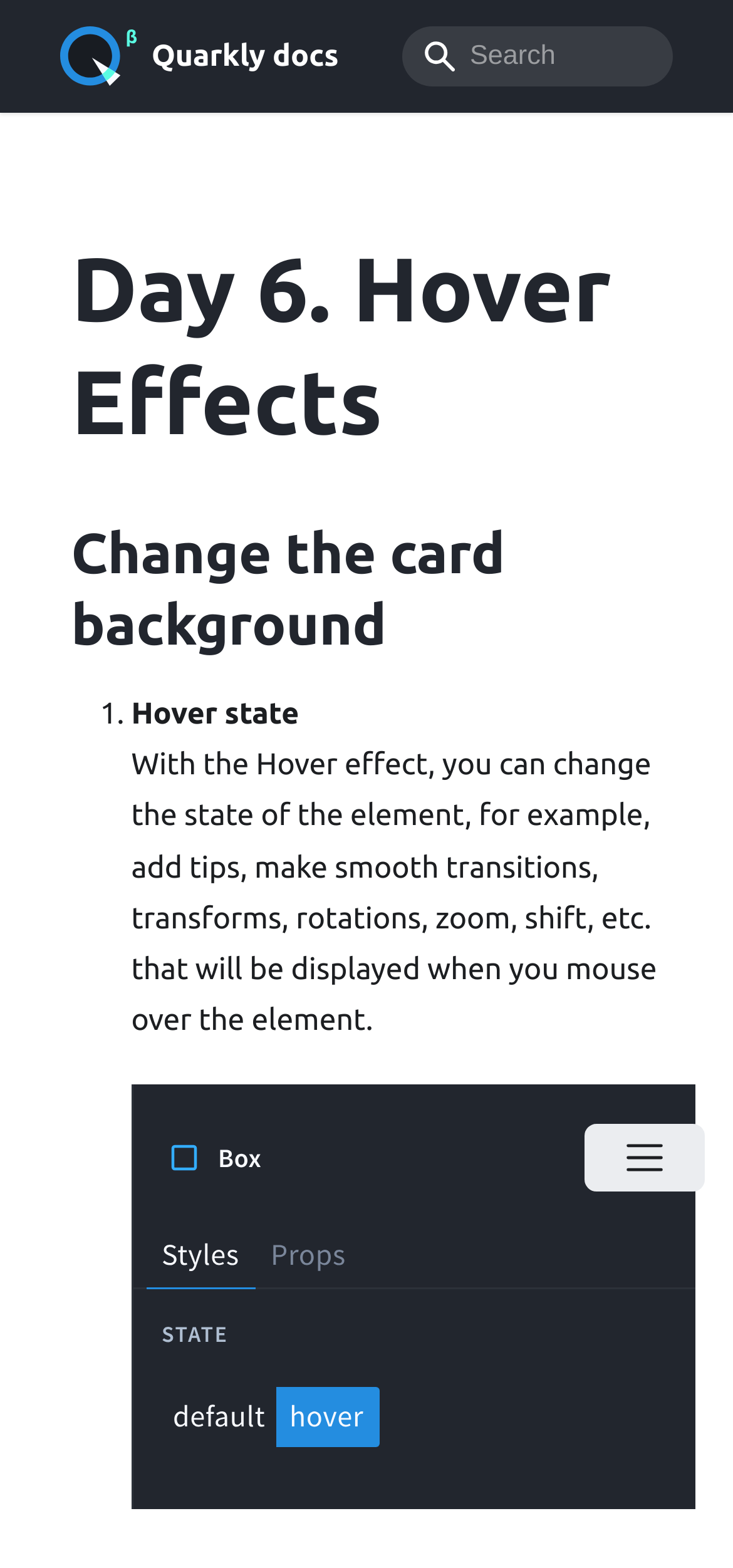What is the shape of the menu button?
Answer the question with a single word or phrase, referring to the image.

Menu